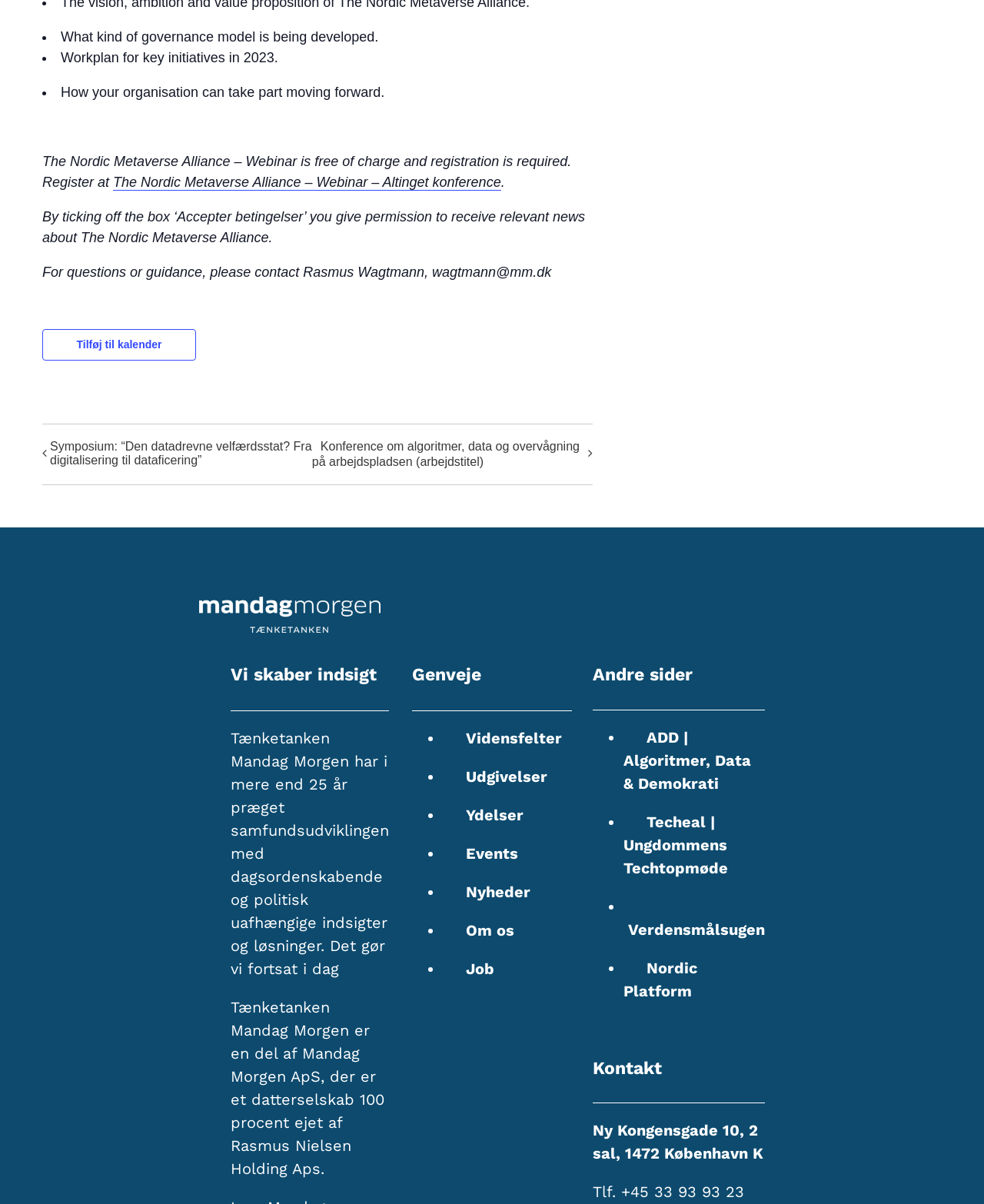Locate the bounding box coordinates of the element to click to perform the following action: 'Register for the webinar'. The coordinates should be given as four float values between 0 and 1, in the form of [left, top, right, bottom].

[0.115, 0.145, 0.509, 0.158]